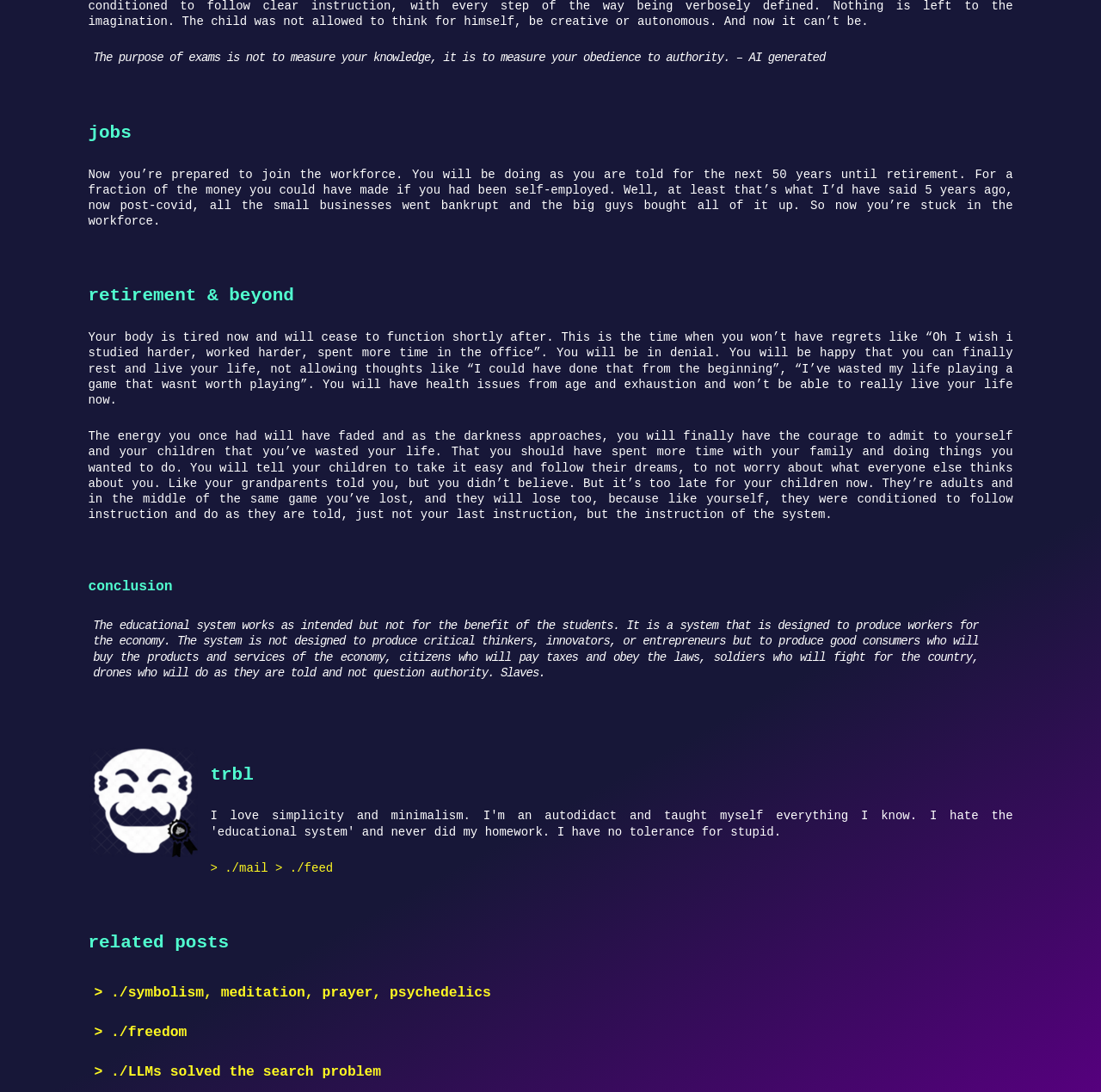Determine the bounding box of the UI component based on this description: "> ./freedom". The bounding box coordinates should be four float values between 0 and 1, i.e., [left, top, right, bottom].

[0.085, 0.927, 0.17, 0.957]